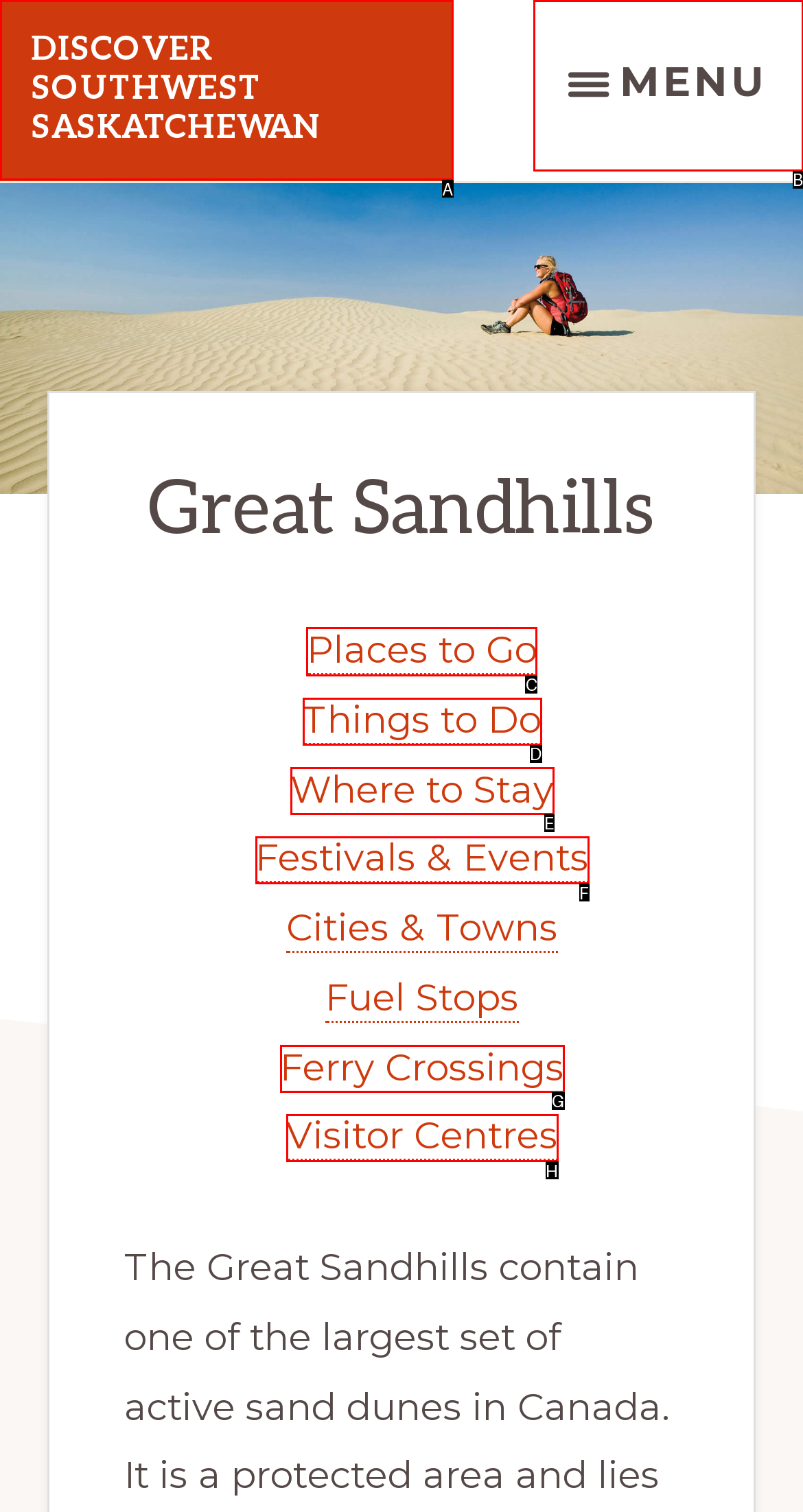Determine the appropriate lettered choice for the task: Explore the Places to Go section. Reply with the correct letter.

C